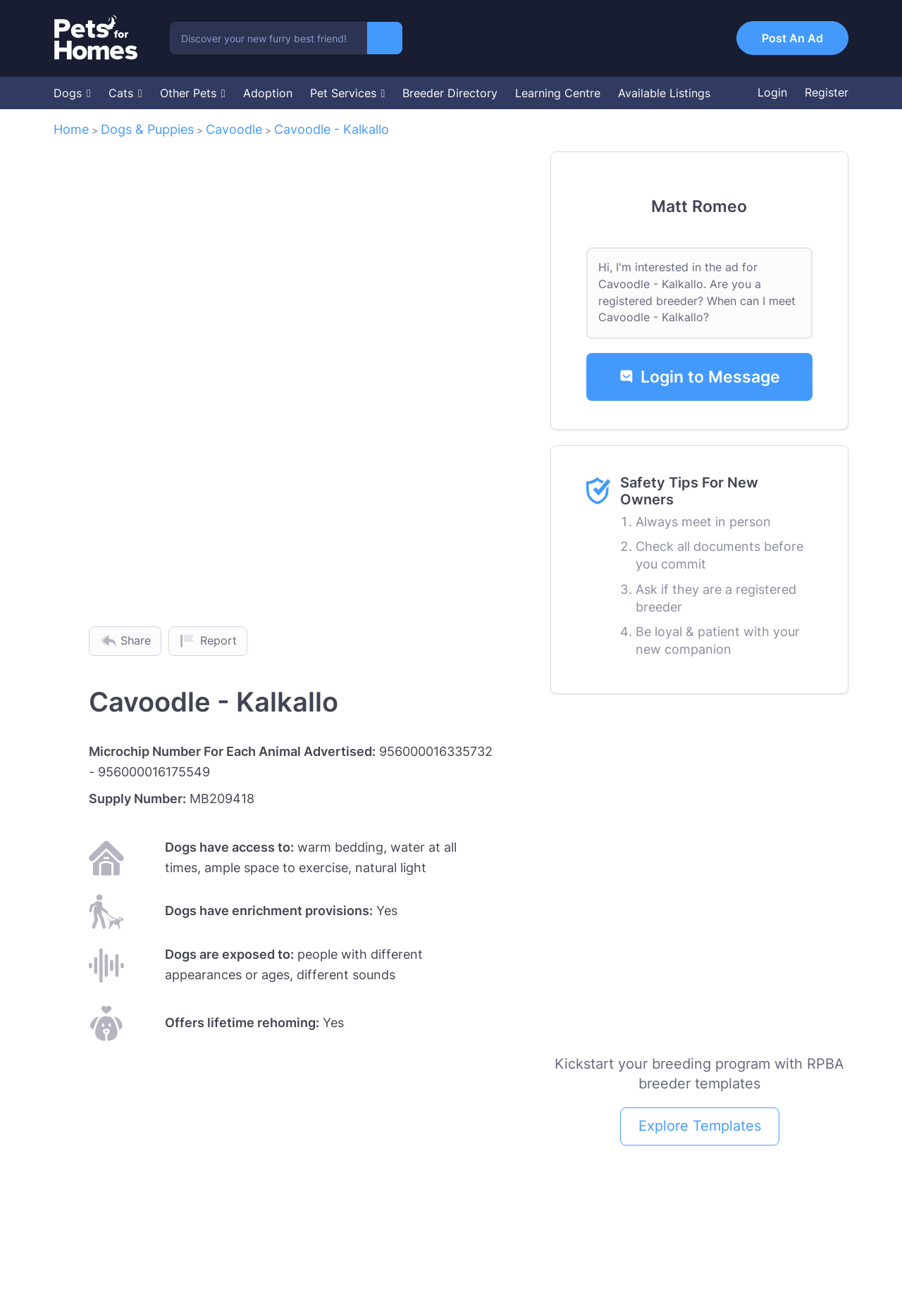Please determine the bounding box coordinates of the section I need to click to accomplish this instruction: "View available listings".

[0.685, 0.058, 0.807, 0.083]